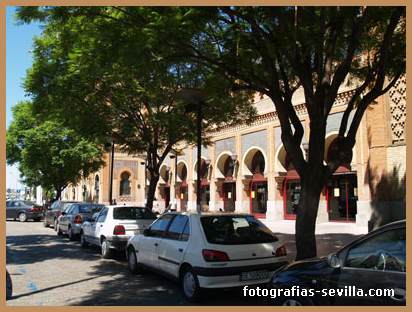What type of trees are present in the image?
From the image, respond using a single word or phrase.

Lush trees